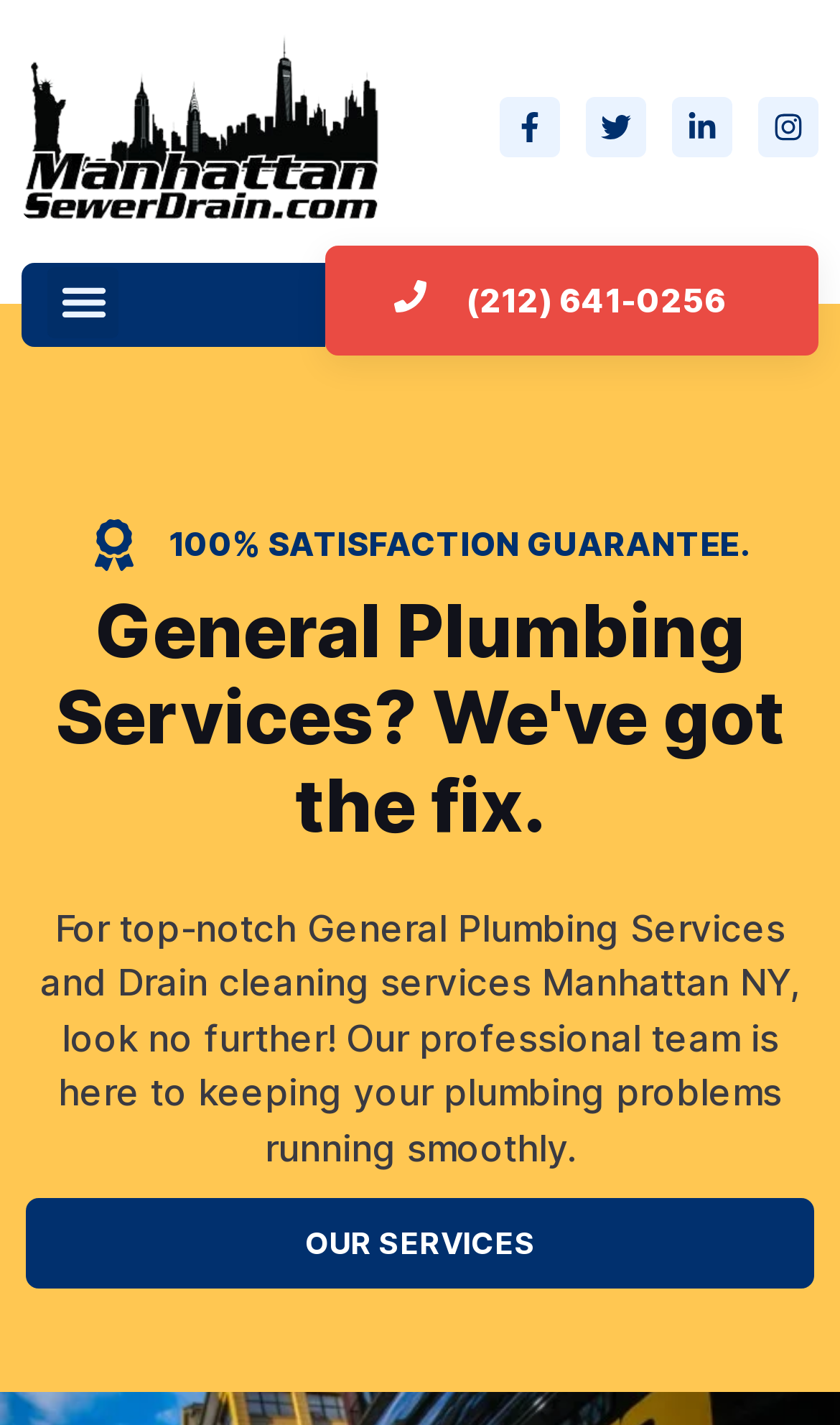Please give a short response to the question using one word or a phrase:
What is the link text at the bottom of the page?

OUR SERVICES